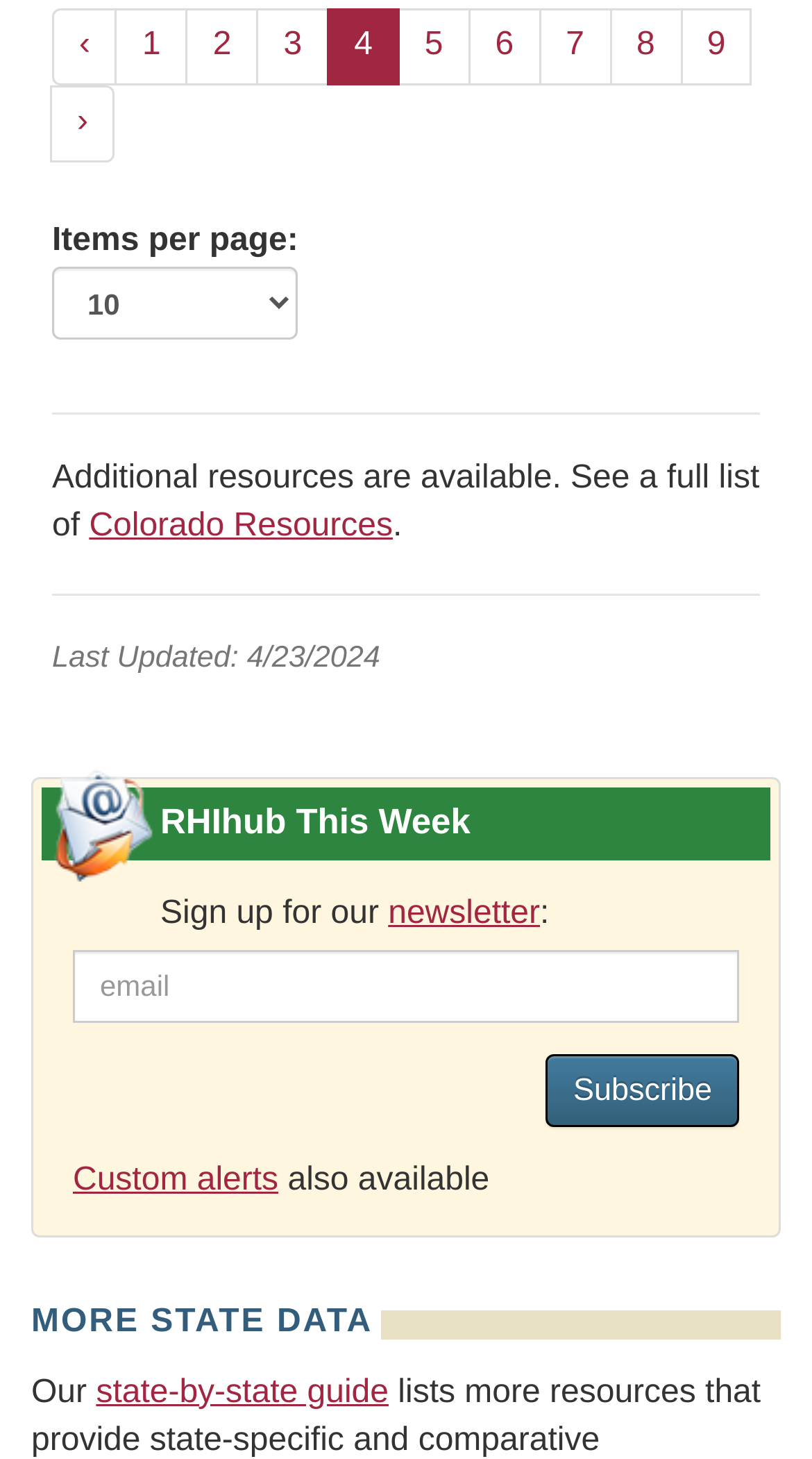Pinpoint the bounding box coordinates for the area that should be clicked to perform the following instruction: "view Colorado resources".

[0.11, 0.348, 0.484, 0.373]